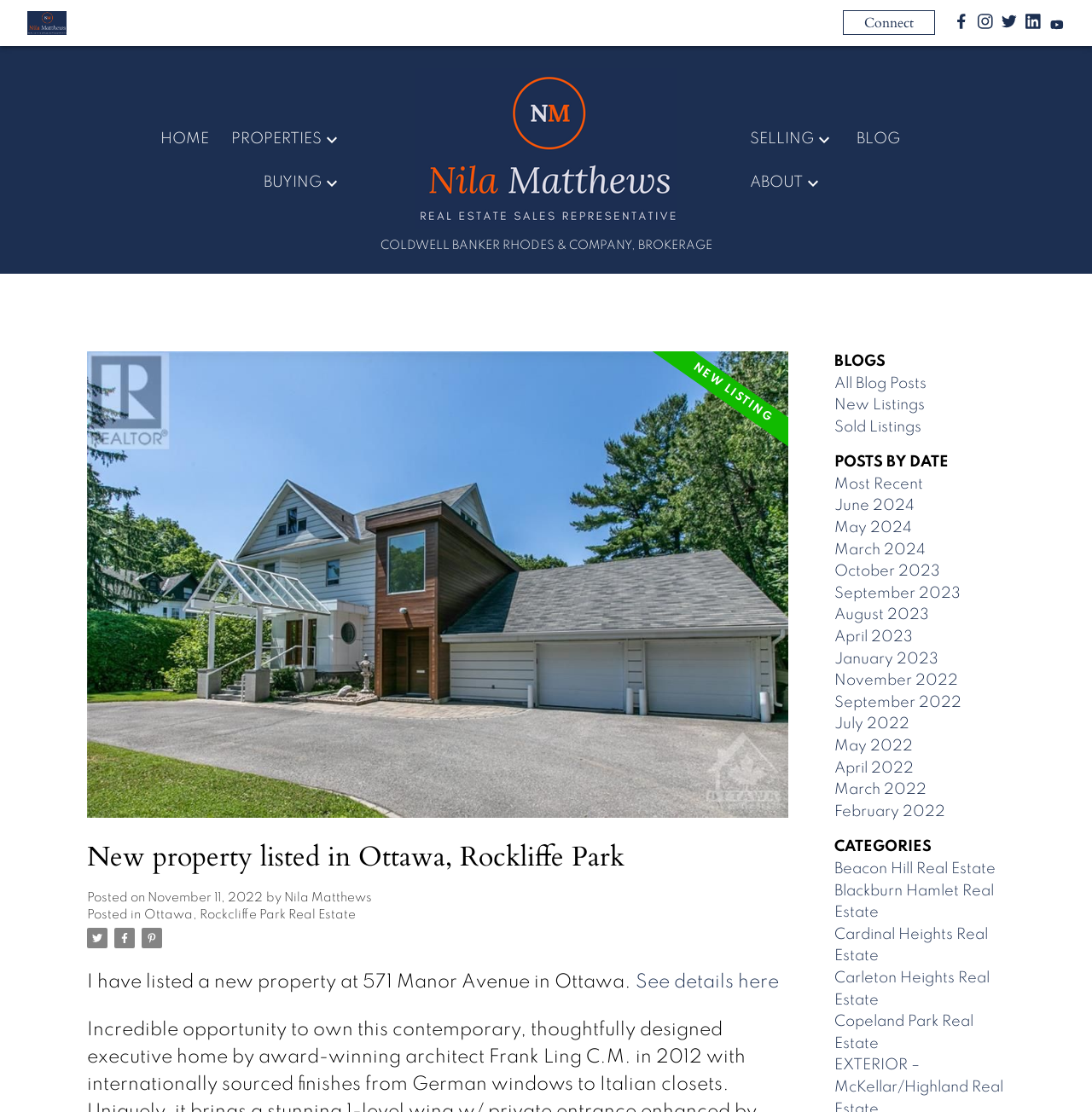What is the brokerage company mentioned on the webpage?
Please answer the question as detailed as possible.

The webpage has a static text element 'COLDWELL BANKER RHODES & COMPANY, BROKERAGE' which indicates the brokerage company mentioned on the webpage.